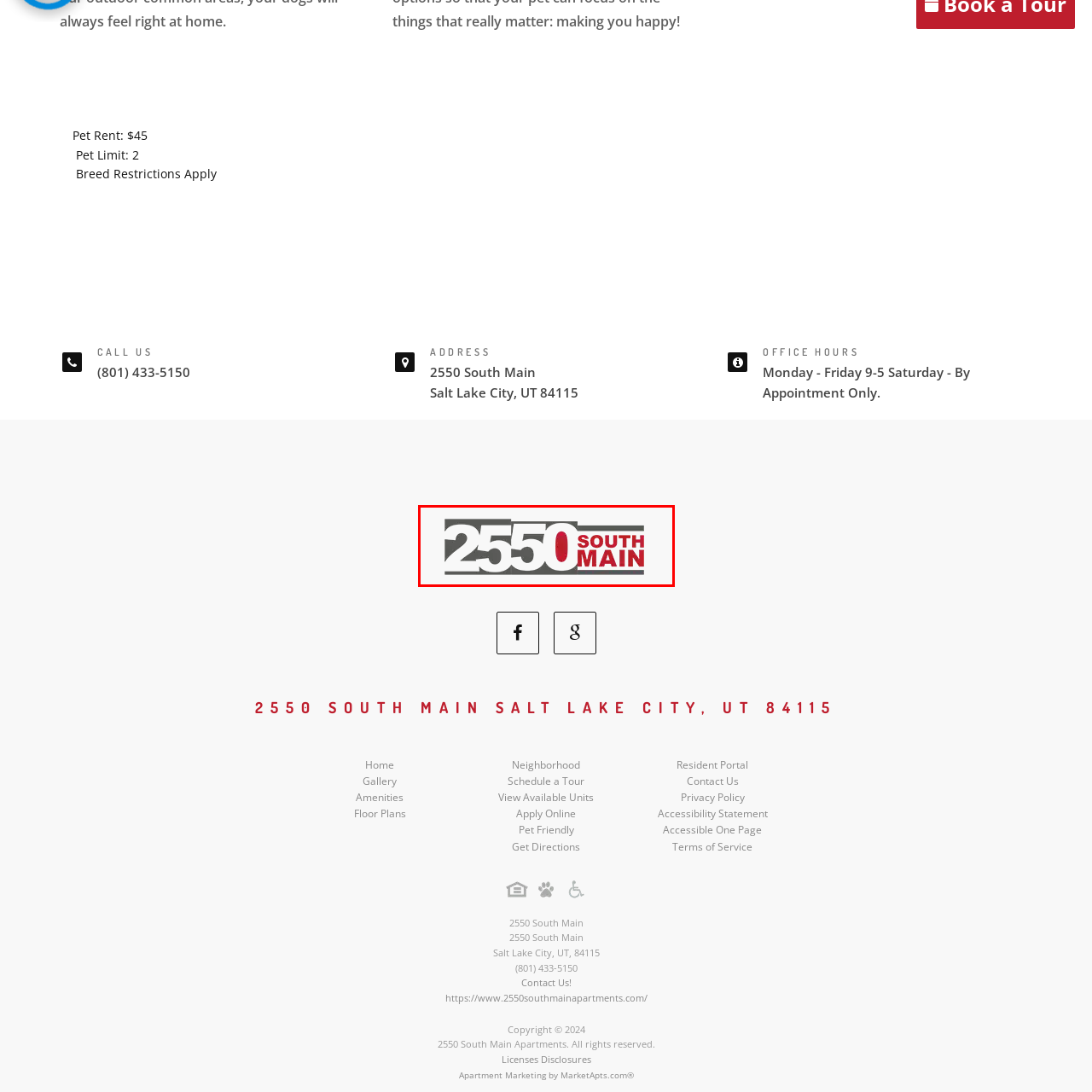Where is the 2550 South Main Apartments located?
Carefully examine the image within the red bounding box and provide a detailed answer to the question.

The logo represents the apartment complex located in Salt Lake City, Utah, showcasing its distinctive identity and commitment to quality living in a welcoming environment.